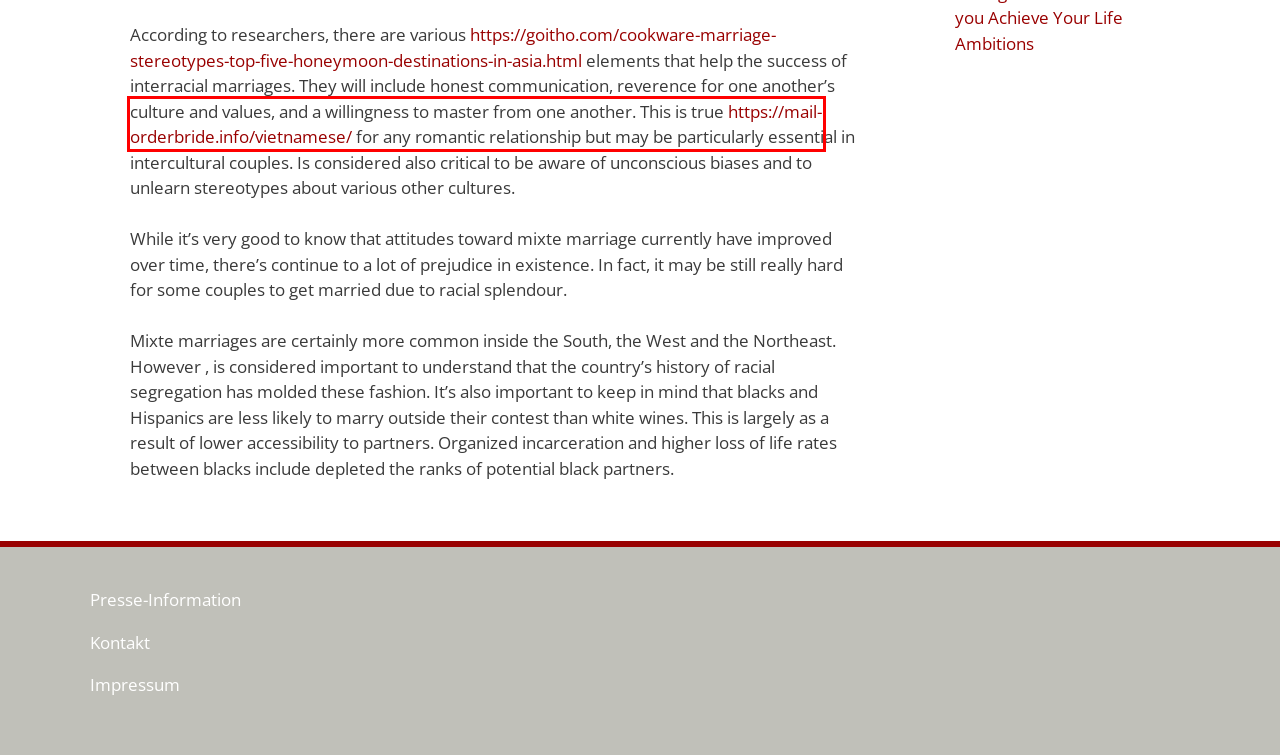Given a screenshot of a webpage with a red bounding box highlighting a UI element, choose the description that best corresponds to the new webpage after clicking the element within the red bounding box. Here are your options:
A. Presse- und Download-Bereich - Ulrich Tilgner
B. How To Get A Mail Order Vietnamese Bride | mail-orderbride.info
C. Raid Technology intended for Lotus Paperwork - Ulrich Tilgner
D. Kontakt - Ulrich Tilgner
E. Ulrich Tilgner - Korrespondent, Autor, Journalist
F. Beste online casino’s in Nederland in 2024 - Ulrich Tilgner
G. Probleme im Orient - Ulrich Tilgner
H. Impressum - Ulrich Tilgner

B